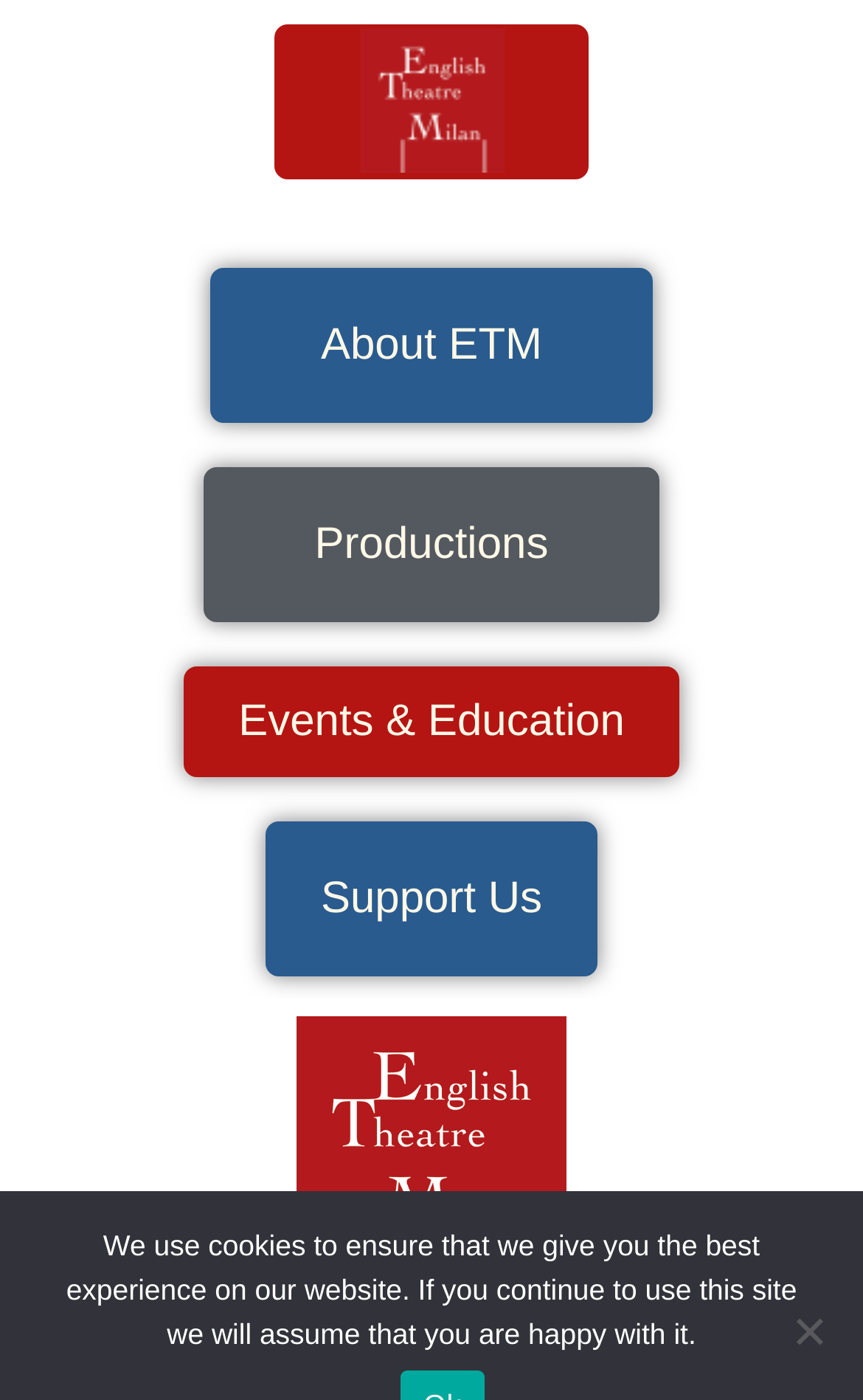Locate the UI element described as follows: "ETM". Return the bounding box coordinates as four float numbers between 0 and 1 in the order [left, top, right, bottom].

[0.318, 0.017, 0.682, 0.128]